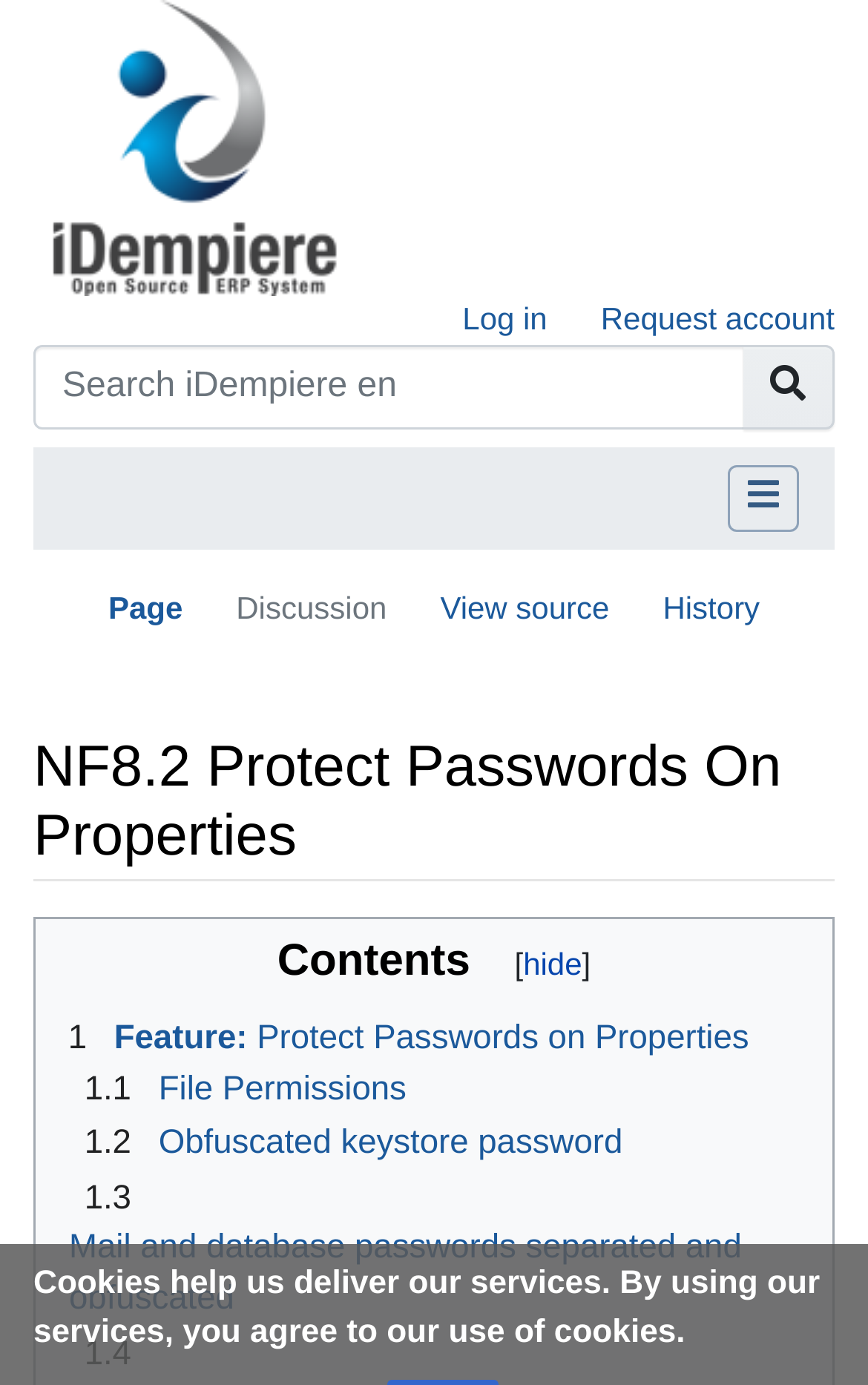Determine the bounding box coordinates of the clickable region to follow the instruction: "Visit the Central Oregon Reporter".

None